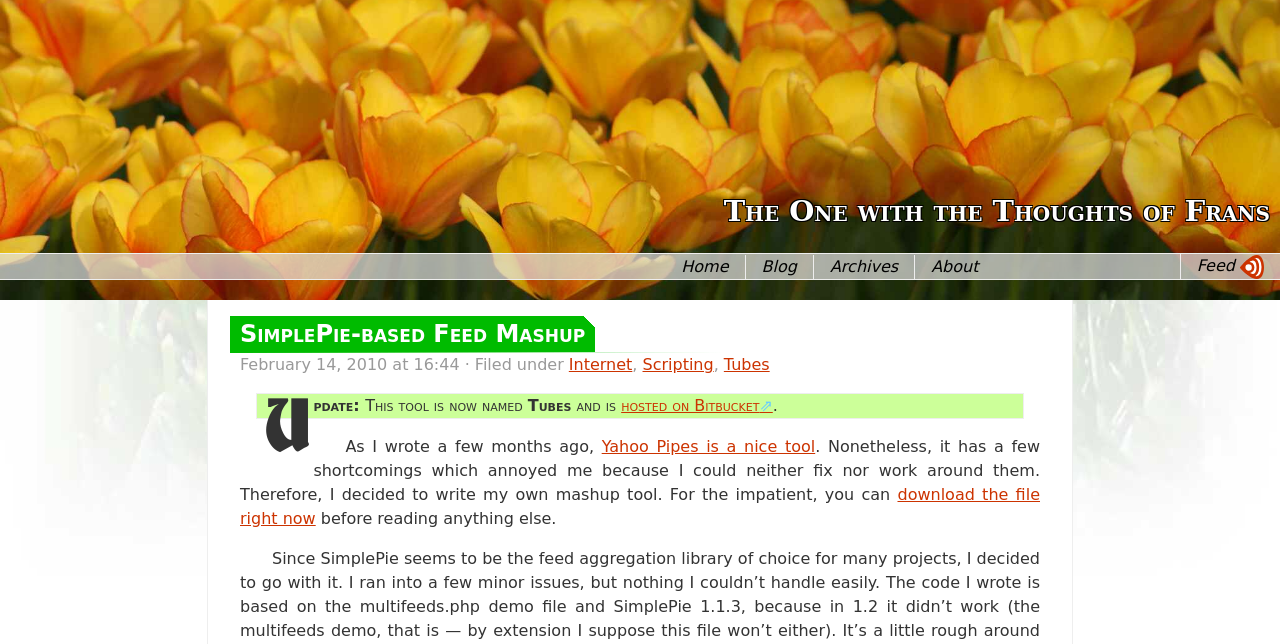Respond to the question with just a single word or phrase: 
Where is the tool hosted?

Bitbucket